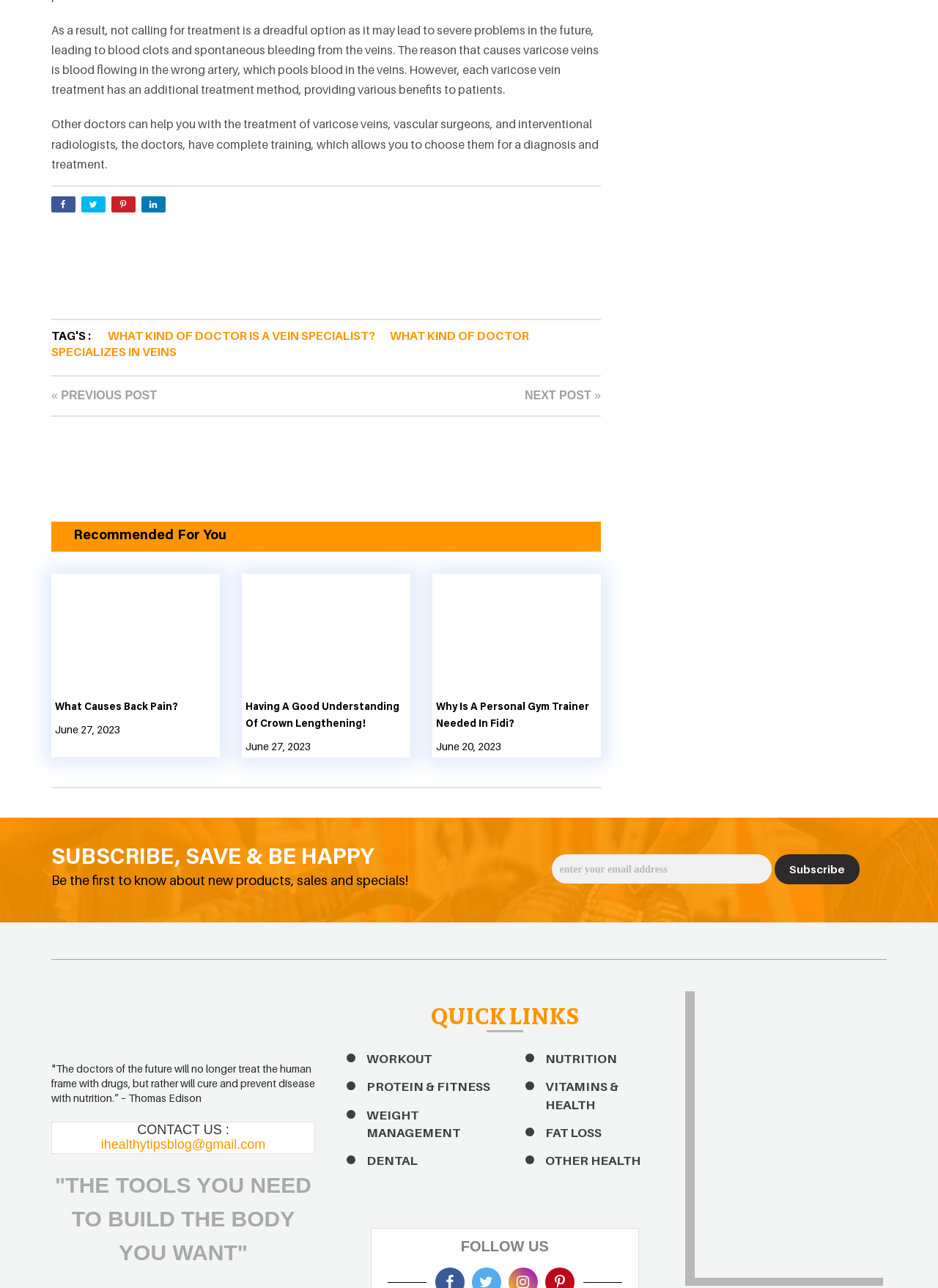Please specify the bounding box coordinates in the format (top-left x, top-left y, bottom-right x, bottom-right y), with all values as floating point numbers between 0 and 1. Identify the bounding box of the UI element described by: Protein & Fitness

[0.391, 0.838, 0.523, 0.85]